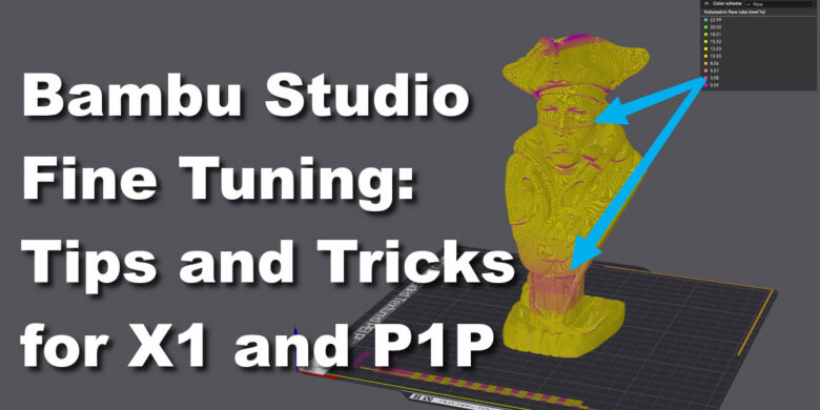What is the background tone of the image?
Refer to the image and provide a one-word or short phrase answer.

Neutral